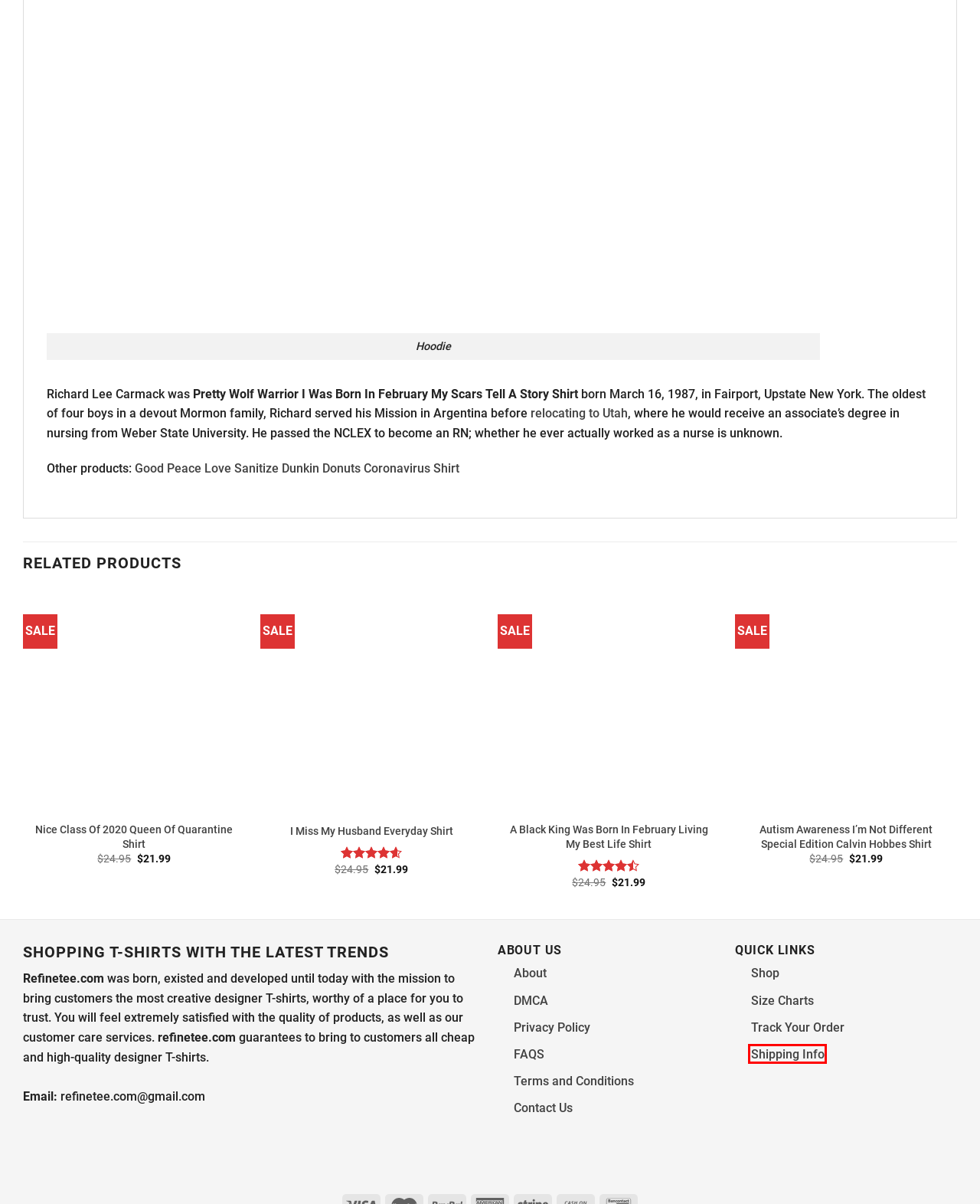You are provided with a screenshot of a webpage where a red rectangle bounding box surrounds an element. Choose the description that best matches the new webpage after clicking the element in the red bounding box. Here are the choices:
A. Shop - Refinetee
B. Autism Awareness I’m Not Different Special Edition Calvin Hobbes Shirt - Refinetee
C. About Us - Refinetee
D. Privacy Policy - Refinetee
E. I Miss My Husband Everyday Shirt - Refinetee
F. Terms and Conditions - Refinetee
G. Shipping Info - Refinetee
H. Nice Class Of 2020 Queen Of Quarantine Shirt - Refinetee

G